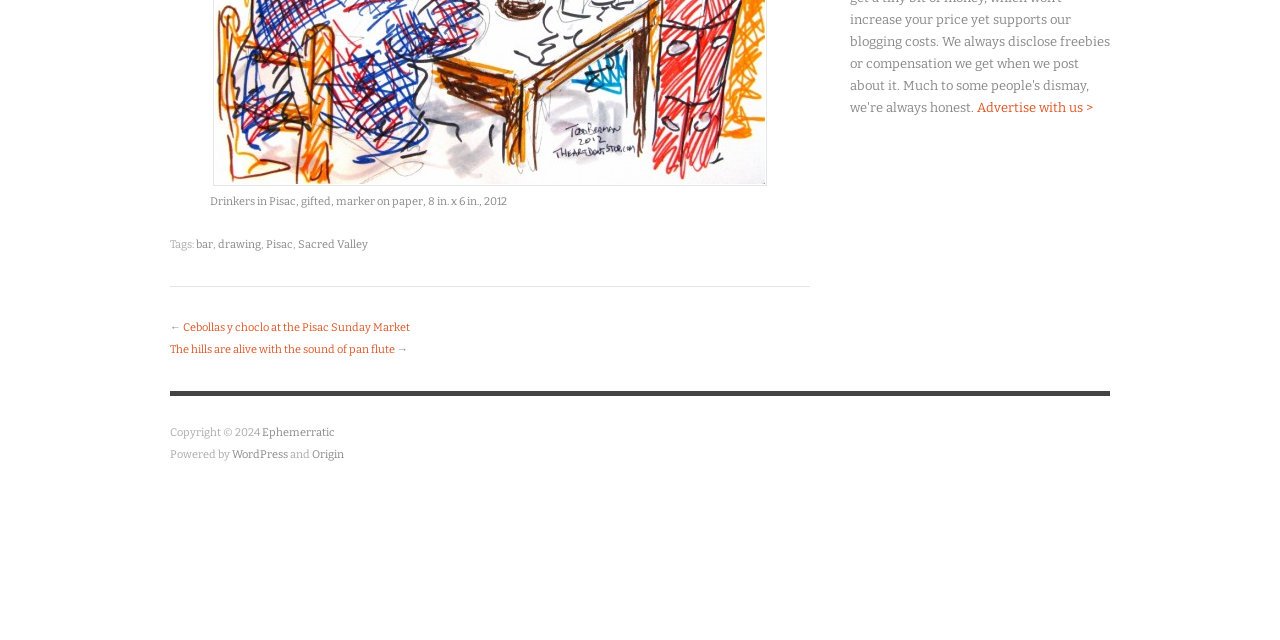Predict the bounding box coordinates for the UI element described as: "drawing". The coordinates should be four float numbers between 0 and 1, presented as [left, top, right, bottom].

[0.17, 0.372, 0.204, 0.392]